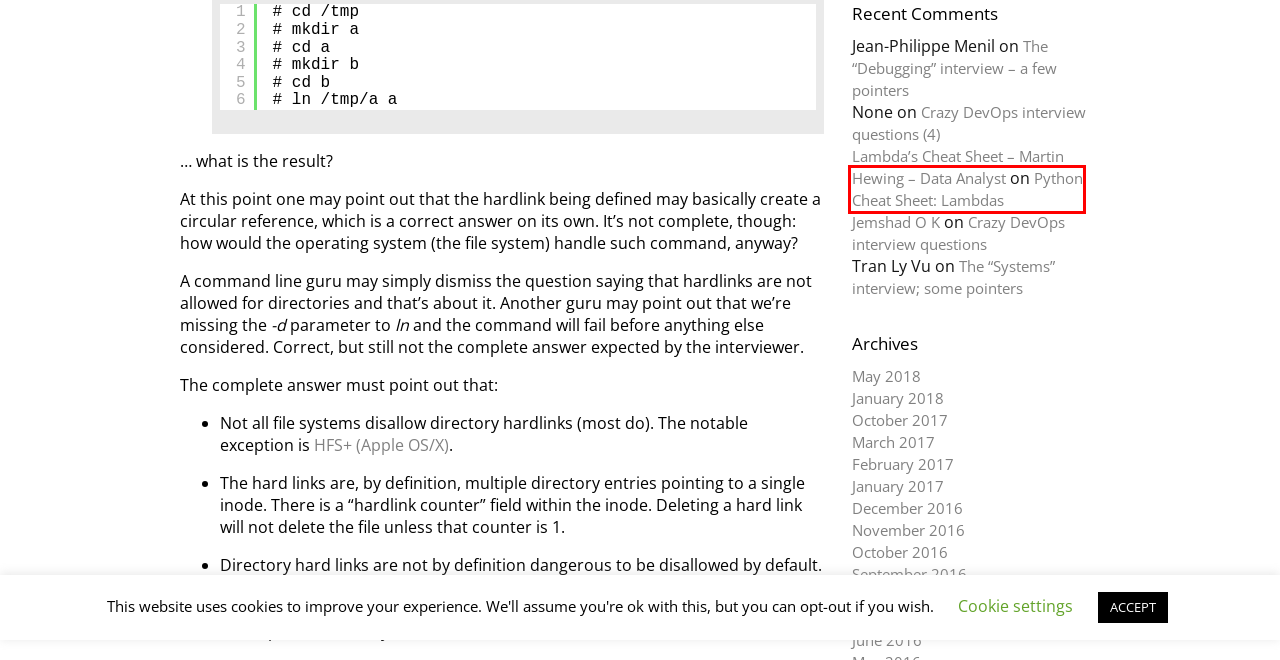A screenshot of a webpage is given, featuring a red bounding box around a UI element. Please choose the webpage description that best aligns with the new webpage after clicking the element in the bounding box. These are the descriptions:
A. October 2016 - Brainware: DevOps stuff
B. September 2016 - Brainware: DevOps stuff
C. The "Debugging" interview - a few pointers - Brainware: DevOps stuff
D. August 2016 - Brainware: DevOps stuff
E. Crazy DevOps interview questions (4) - Brainware: DevOps stuff
F. Python Cheat Sheet: Lambdas - Brainware: DevOps stuff
G. May 2018 - Brainware: DevOps stuff
H. February 2017 - Brainware: DevOps stuff

F